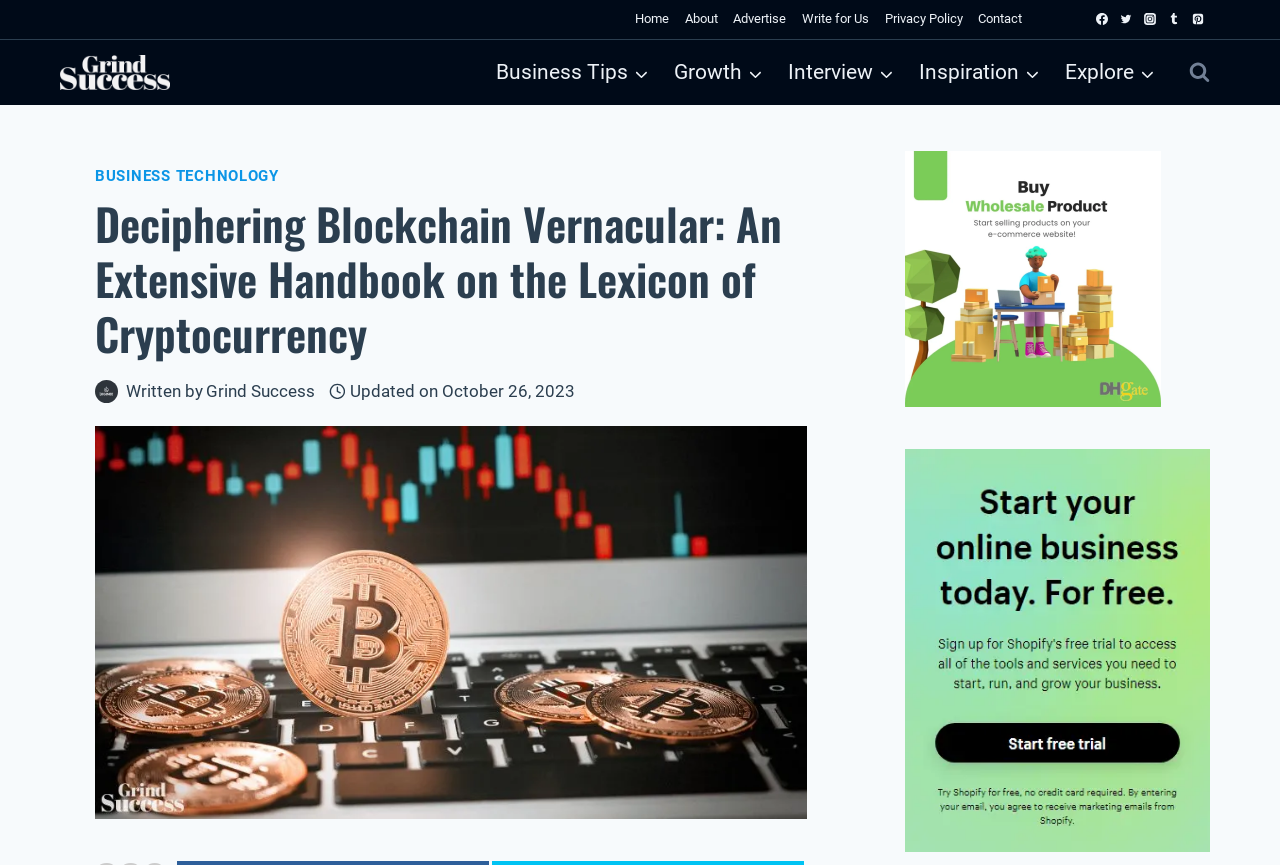What is the topic of the article?
Refer to the image and provide a one-word or short phrase answer.

Cryptocurrency